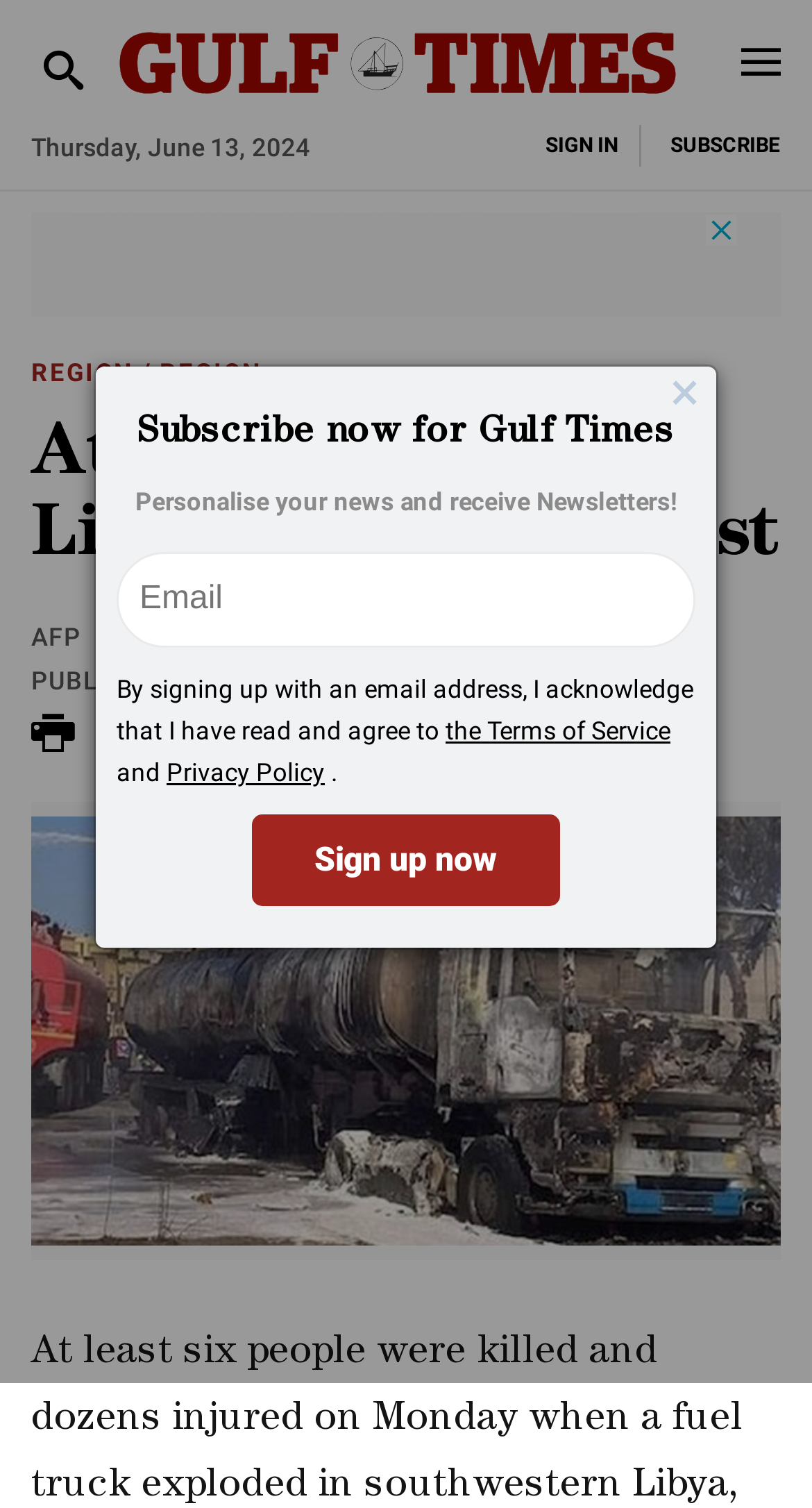Provide a brief response to the question using a single word or phrase: 
What is the date shown on the webpage?

Thursday, June 13, 2024